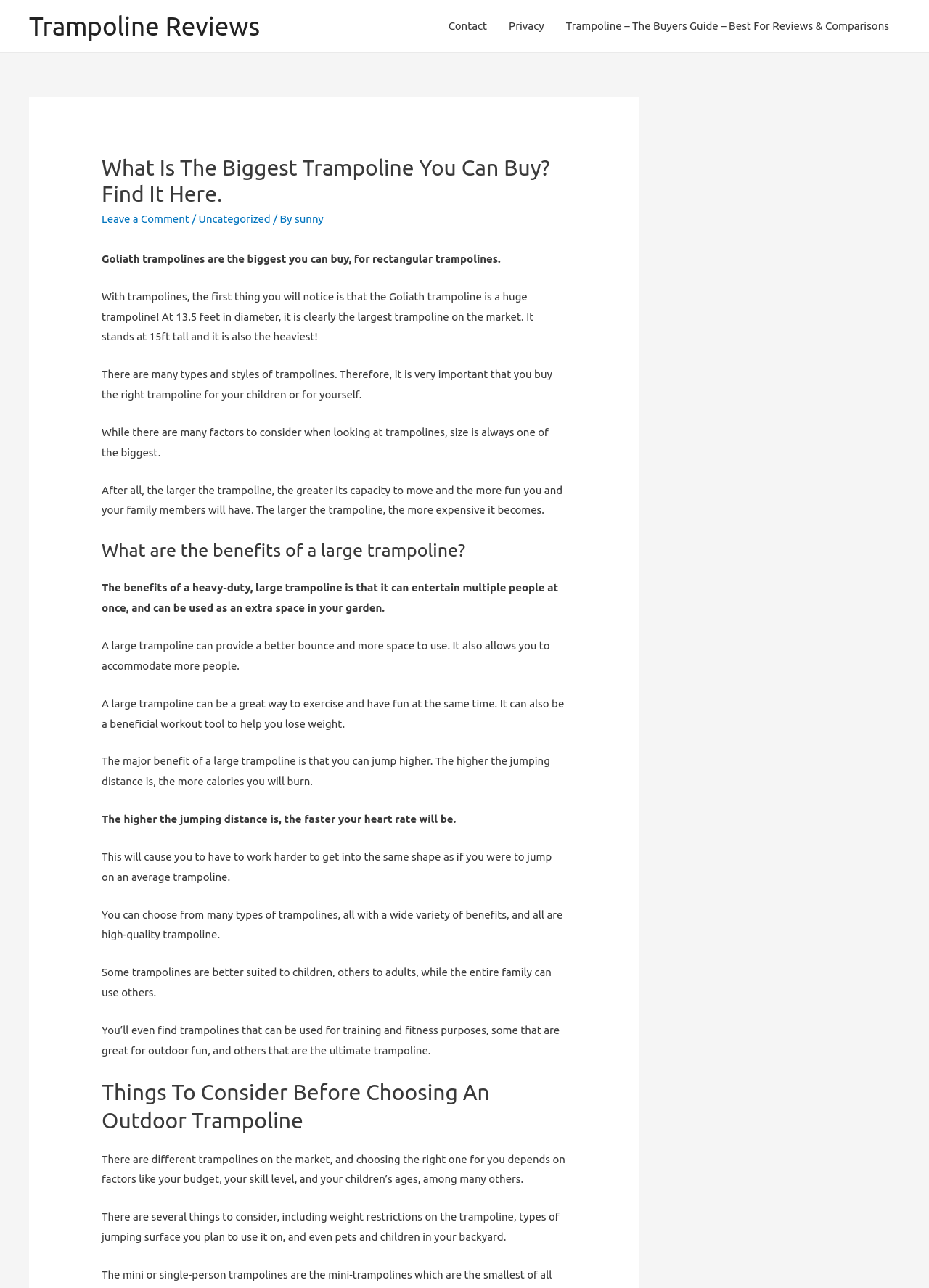What is the height of the Goliath trampoline?
Provide an in-depth and detailed answer to the question.

The webpage describes the Goliath trampoline as 'a huge trampoline! At 13.5 feet in diameter, it is clearly the largest trampoline on the market. It stands at 15ft tall and it is also the heaviest!'